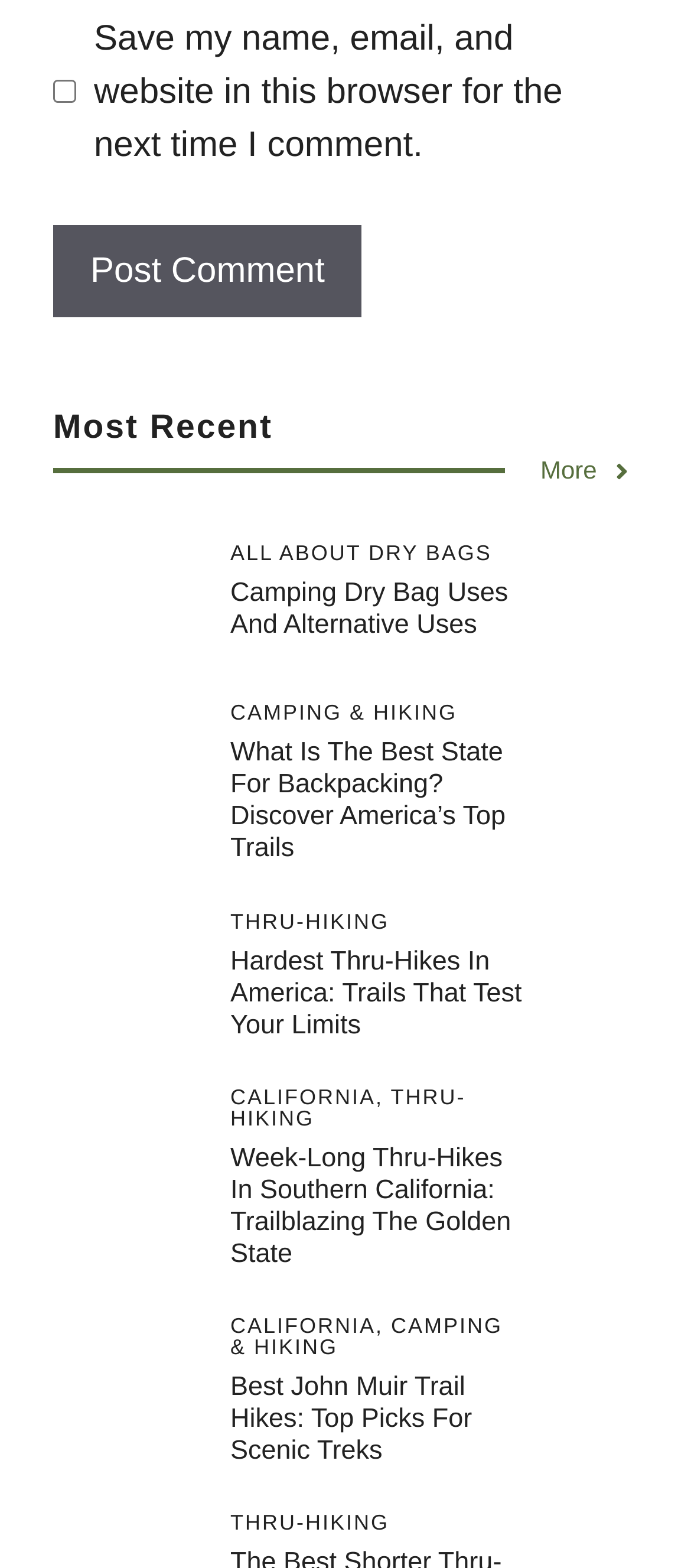Can you determine the bounding box coordinates of the area that needs to be clicked to fulfill the following instruction: "Check the 'Save my name, email, and website in this browser for the next time I comment.' checkbox"?

[0.077, 0.051, 0.11, 0.066]